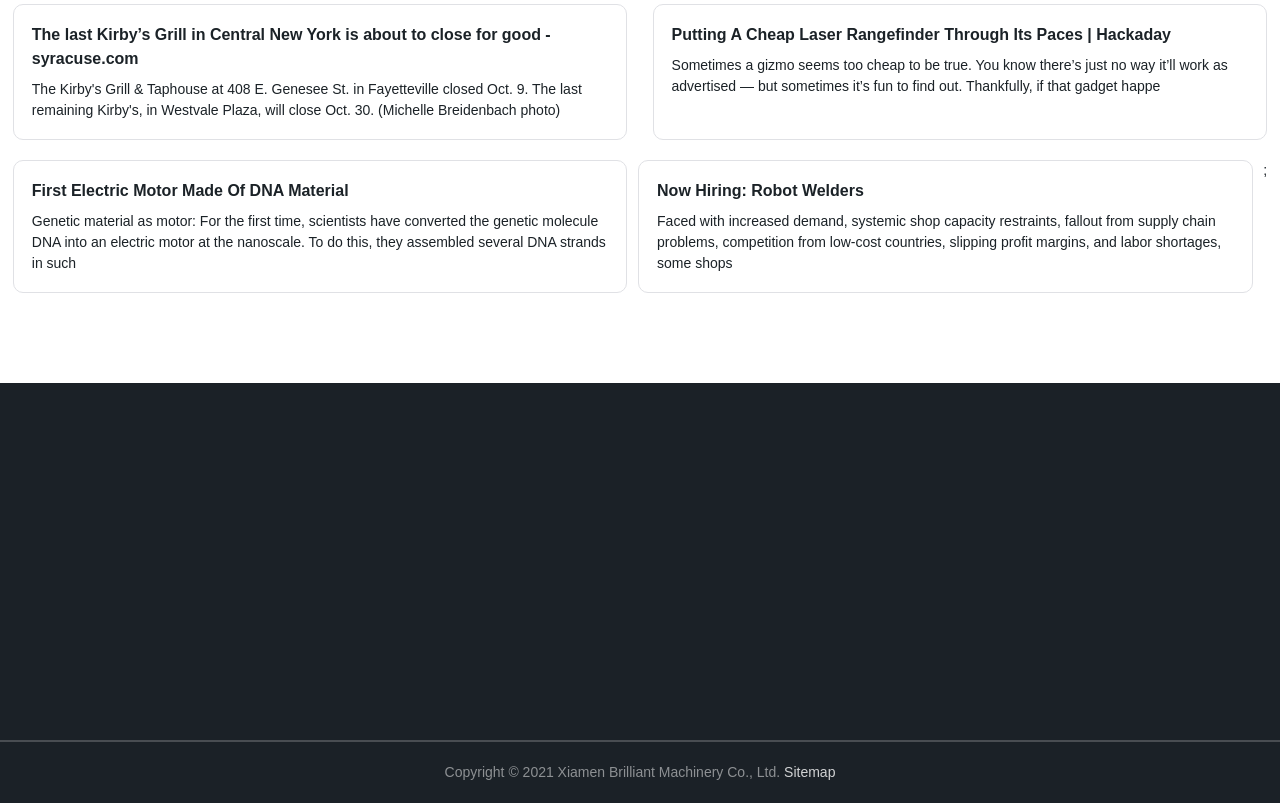Provide the bounding box coordinates of the section that needs to be clicked to accomplish the following instruction: "Click 'Bugs'."

None